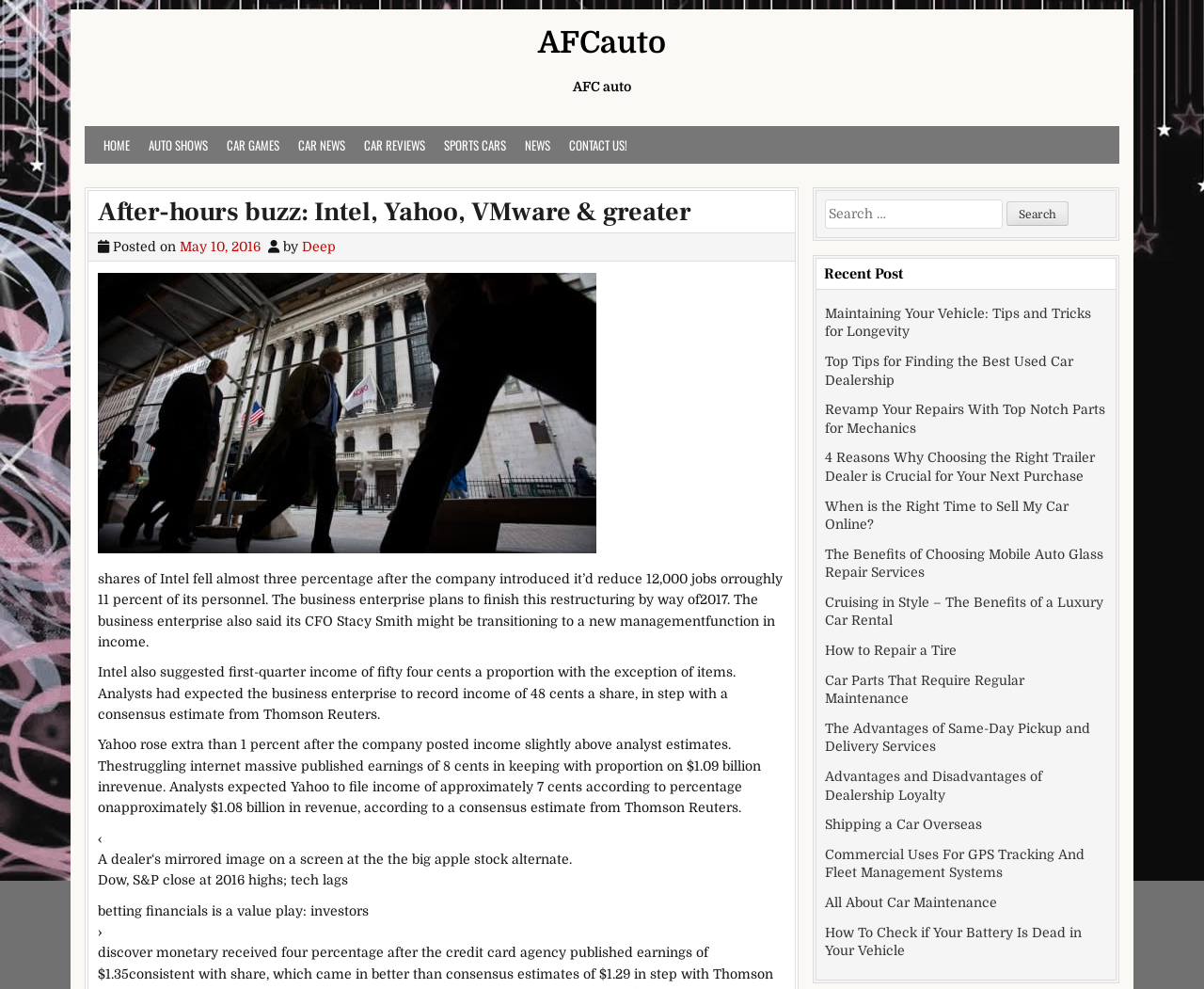Find the bounding box coordinates of the element to click in order to complete the given instruction: "View the news article about Intel."

[0.073, 0.194, 0.66, 0.236]